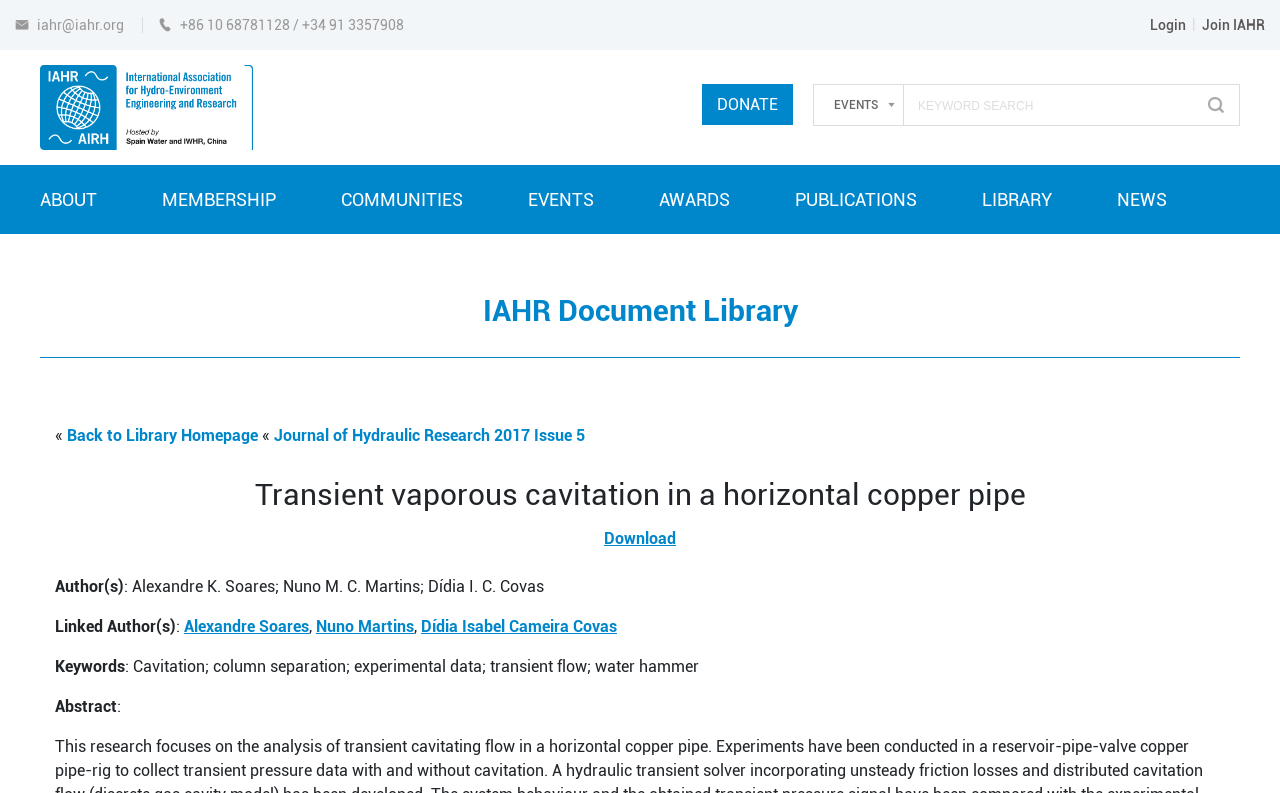Please mark the bounding box coordinates of the area that should be clicked to carry out the instruction: "go back to blog".

None